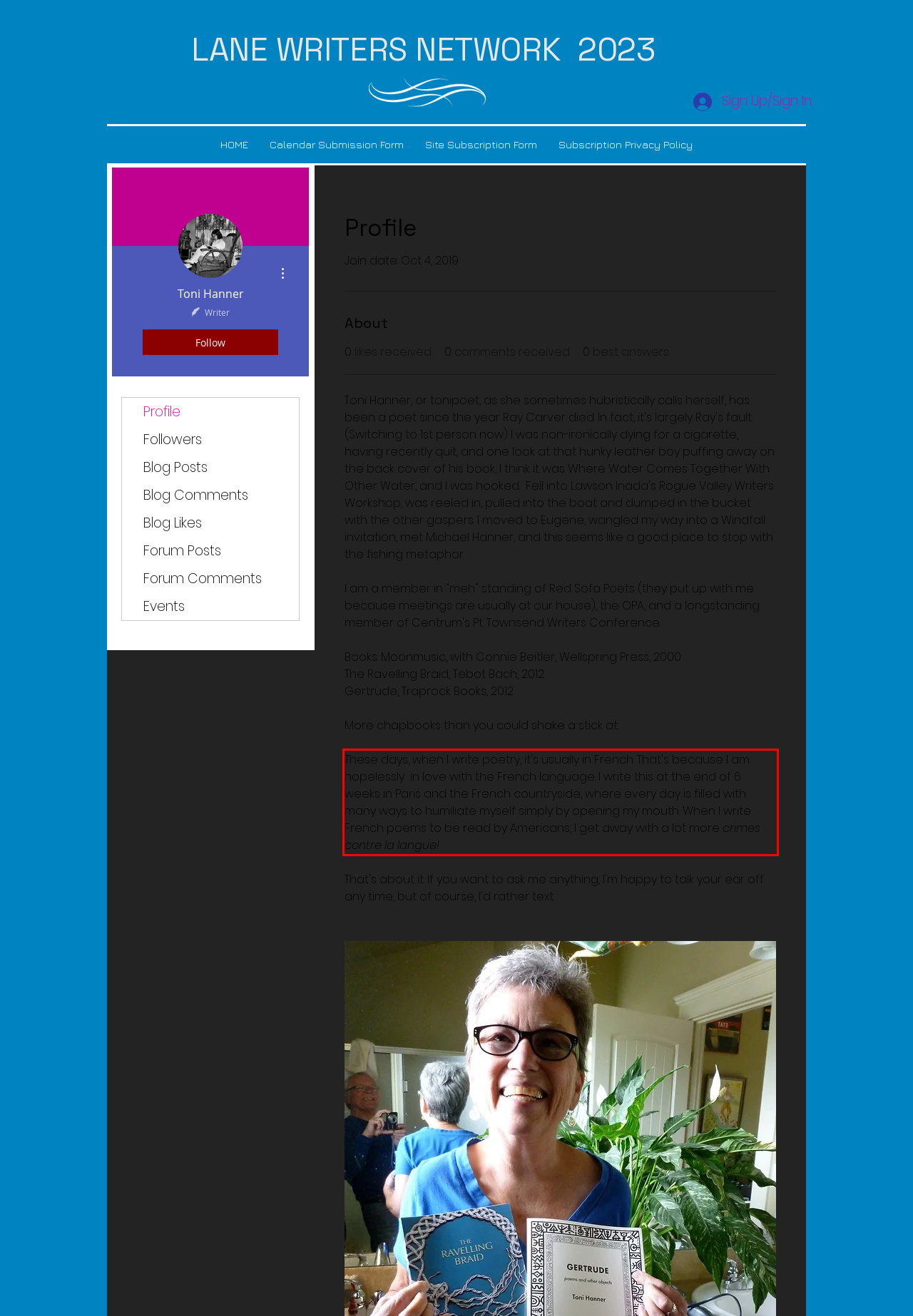From the provided screenshot, extract the text content that is enclosed within the red bounding box.

These days, when I write poetry, it's usually in French. That's because I am hopelessly in love with the French language. I write this at the end of 6 weeks in Paris and the French countryside, where every day is filled with many ways to humiliate myself simply by opening my mouth. When I write French poems to be read by Americans, I get away with a lot more crimes contre la langue!